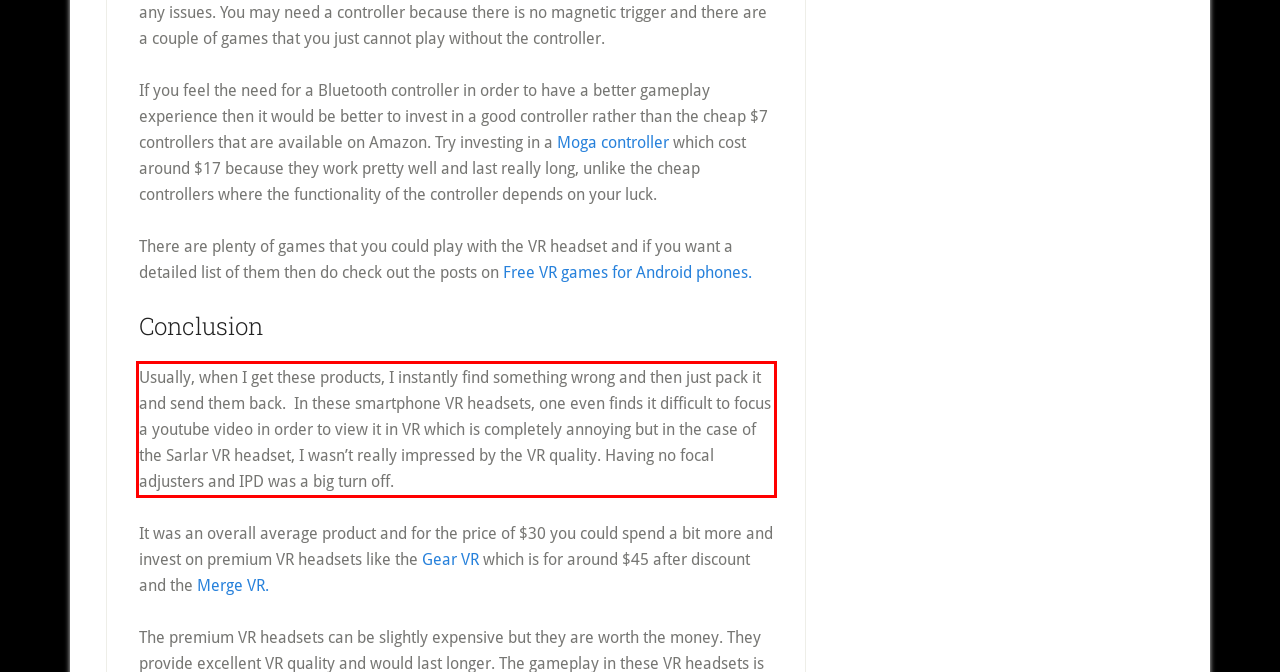Your task is to recognize and extract the text content from the UI element enclosed in the red bounding box on the webpage screenshot.

Usually, when I get these products, I instantly find something wrong and then just pack it and send them back. In these smartphone VR headsets, one even finds it difficult to focus a youtube video in order to view it in VR which is completely annoying but in the case of the Sarlar VR headset, I wasn’t really impressed by the VR quality. Having no focal adjusters and IPD was a big turn off.